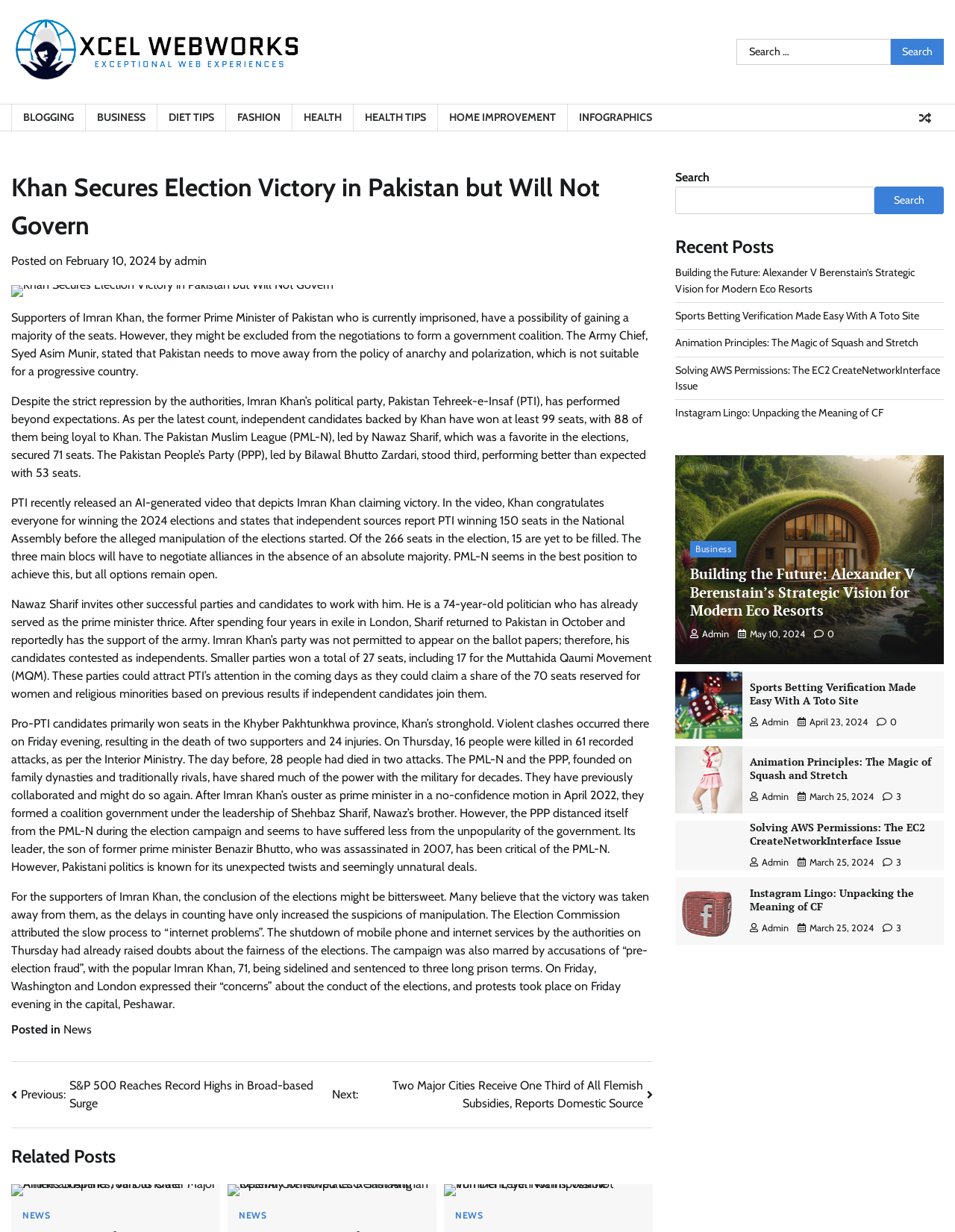Specify the bounding box coordinates of the element's region that should be clicked to achieve the following instruction: "Search in the search box". The bounding box coordinates consist of four float numbers between 0 and 1, in the format [left, top, right, bottom].

[0.707, 0.152, 0.916, 0.174]